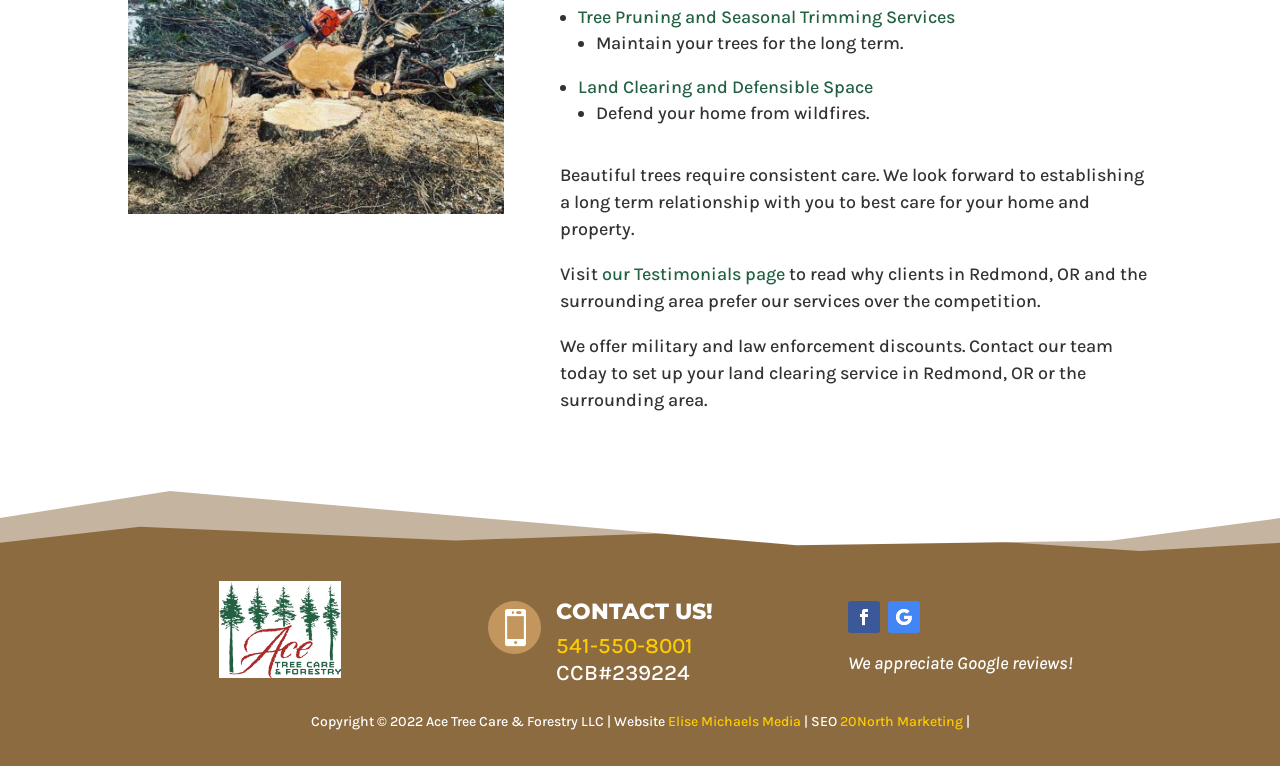Ascertain the bounding box coordinates for the UI element detailed here: "541-550-8001". The coordinates should be provided as [left, top, right, bottom] with each value being a float between 0 and 1.

[0.434, 0.826, 0.552, 0.86]